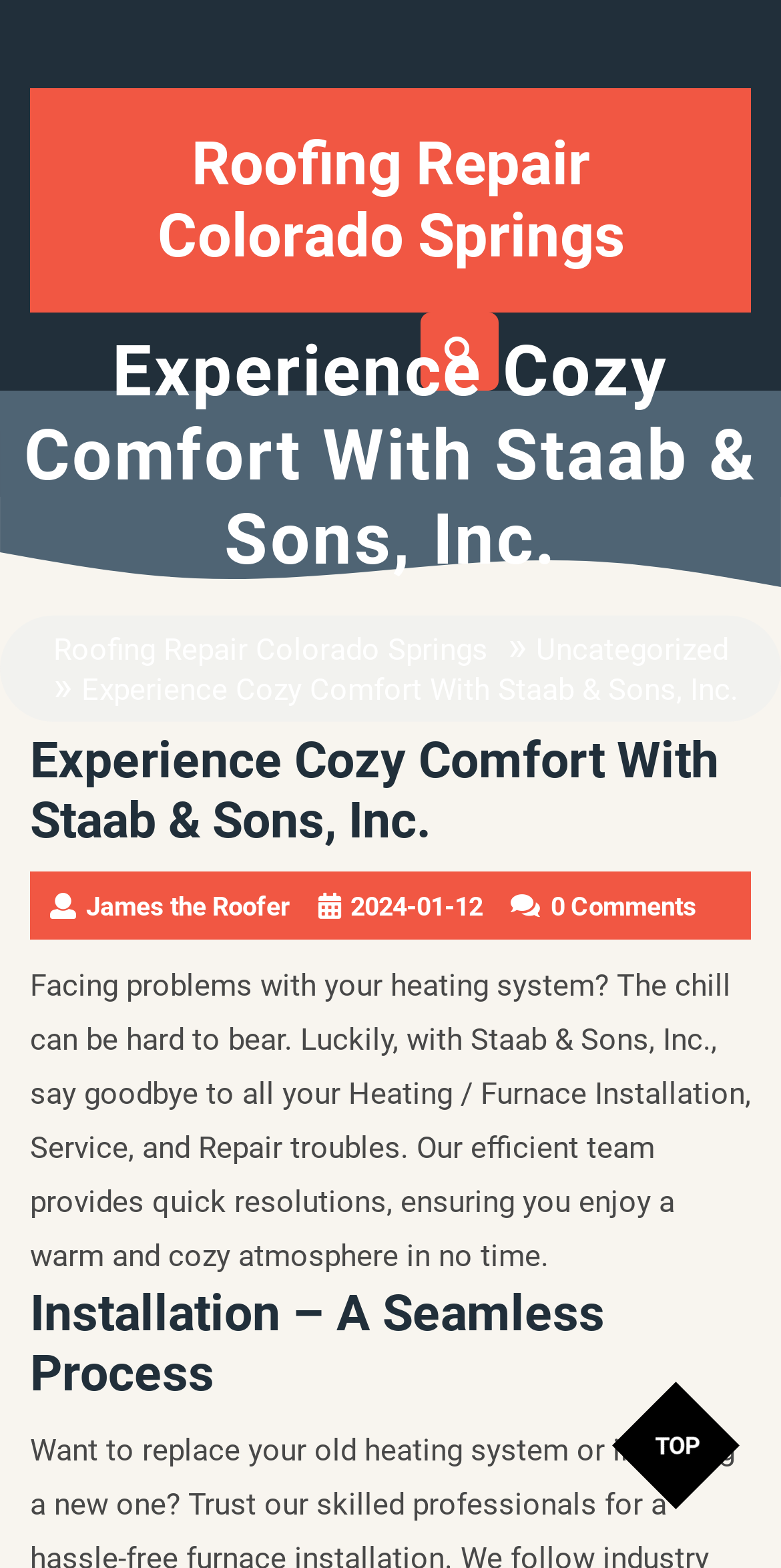Answer the following inquiry with a single word or phrase:
What is the date of the blog post?

2024-01-12